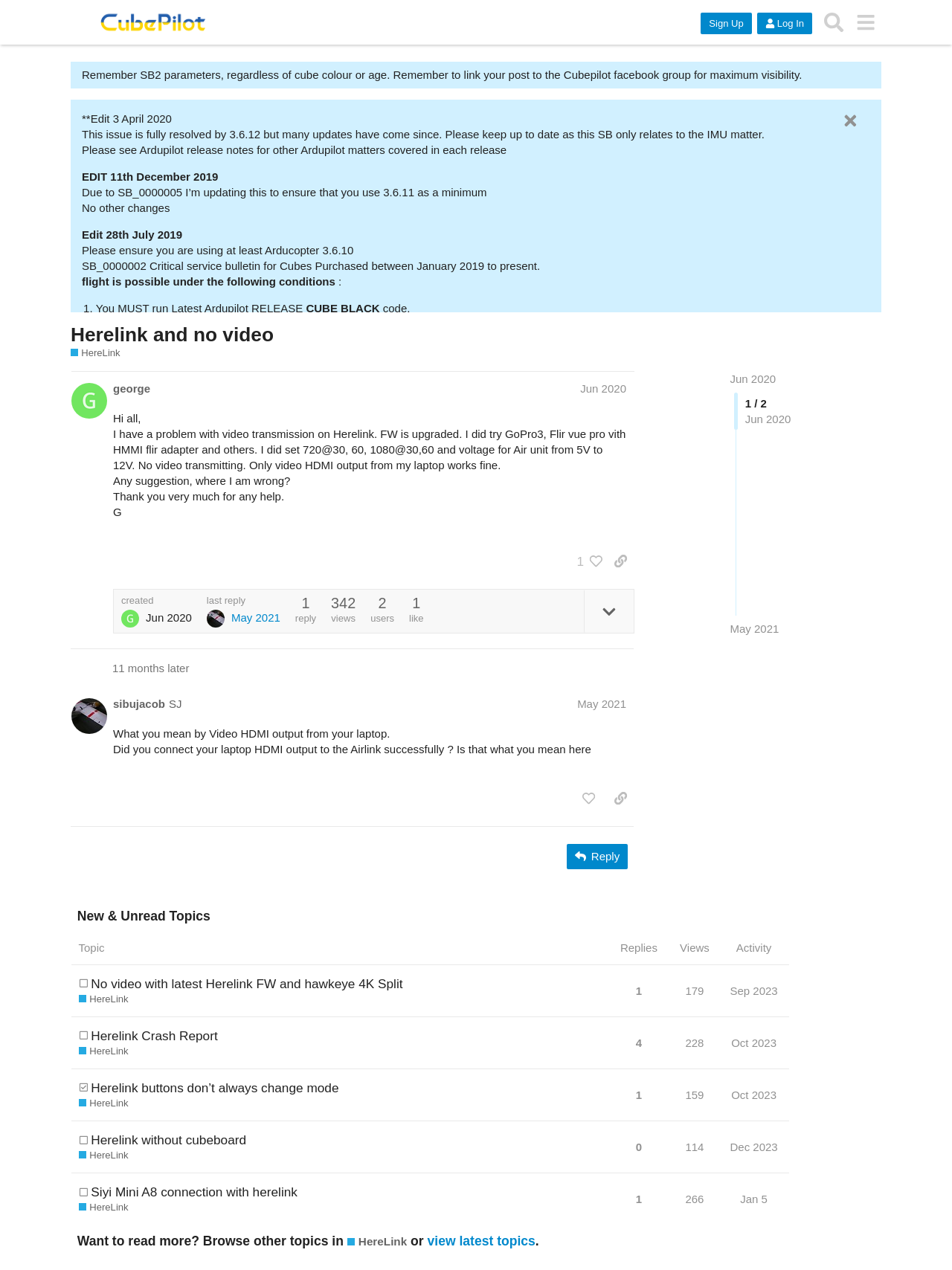Pinpoint the bounding box coordinates of the clickable area needed to execute the instruction: "Click the 'Sign Up' button". The coordinates should be specified as four float numbers between 0 and 1, i.e., [left, top, right, bottom].

[0.736, 0.01, 0.79, 0.027]